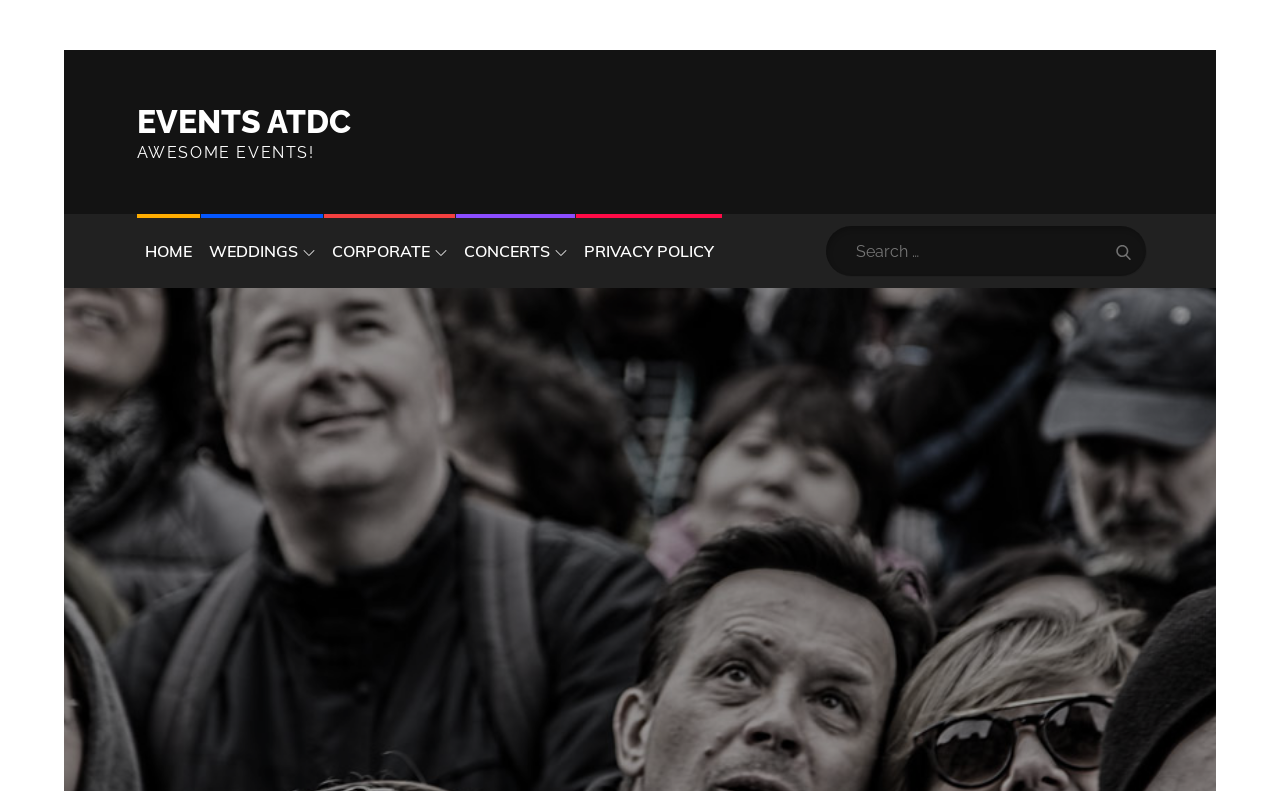Give a complete and precise description of the webpage's appearance.

The webpage is about hosting a successful movie night at home, with a focus on events and planning. At the top left of the page, there is a "Skip to content" link, followed by a link to "EVENTS ATDC" and a static text "AWESOME EVENTS!" positioned closely together. 

Below these elements, there is a primary navigation menu that spans across the page, containing links to "HOME", "WEDDINGS", "CORPORATE", "CONCERTS", and "PRIVACY POLICY". The menu is divided into sections, with each link positioned next to each other from left to right. 

On the right side of the navigation menu, there is a search bar with a label "Search for:" and a search box where users can input their queries. The search bar is accompanied by a "Search" button. 

The rest of the page content is not explicitly described in the provided accessibility tree, but based on the meta description, it likely contains information and tips on how to recreate a movie theater experience at home.